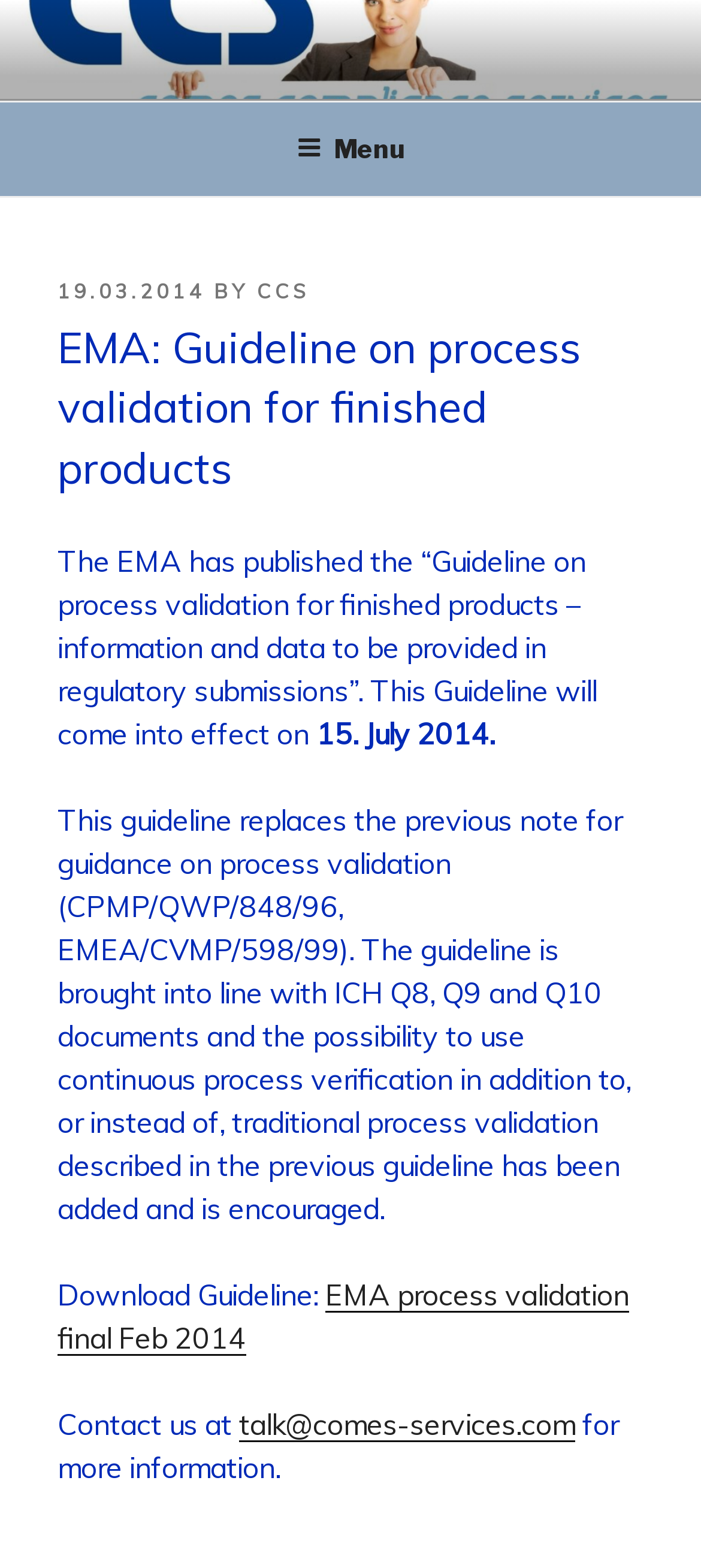Illustrate the webpage thoroughly, mentioning all important details.

The webpage is about the European Medicines Agency's (EMA) guideline on process validation for finished products. At the top, there is a navigation menu labeled "Top Menu" that spans the entire width of the page. Below the menu, there is a header section that takes up about a quarter of the page's height. 

In the header section, there is a posting date "19.03.2014" and an author "CCS" on the left side, followed by the title "EMA: Guideline on process validation for finished products" in a larger font. 

Below the header, there is a block of text that describes the guideline, stating that it will come into effect on July 15, 2014, and replaces a previous note for guidance on process validation. The text also explains the changes and additions made to the guideline. 

Further down, there is a section that provides a download link for the guideline, labeled "EMA process validation final Feb 2014". 

At the bottom of the page, there is a contact section that provides an email address "talk@comes-services.com" and invites users to contact them for more information.